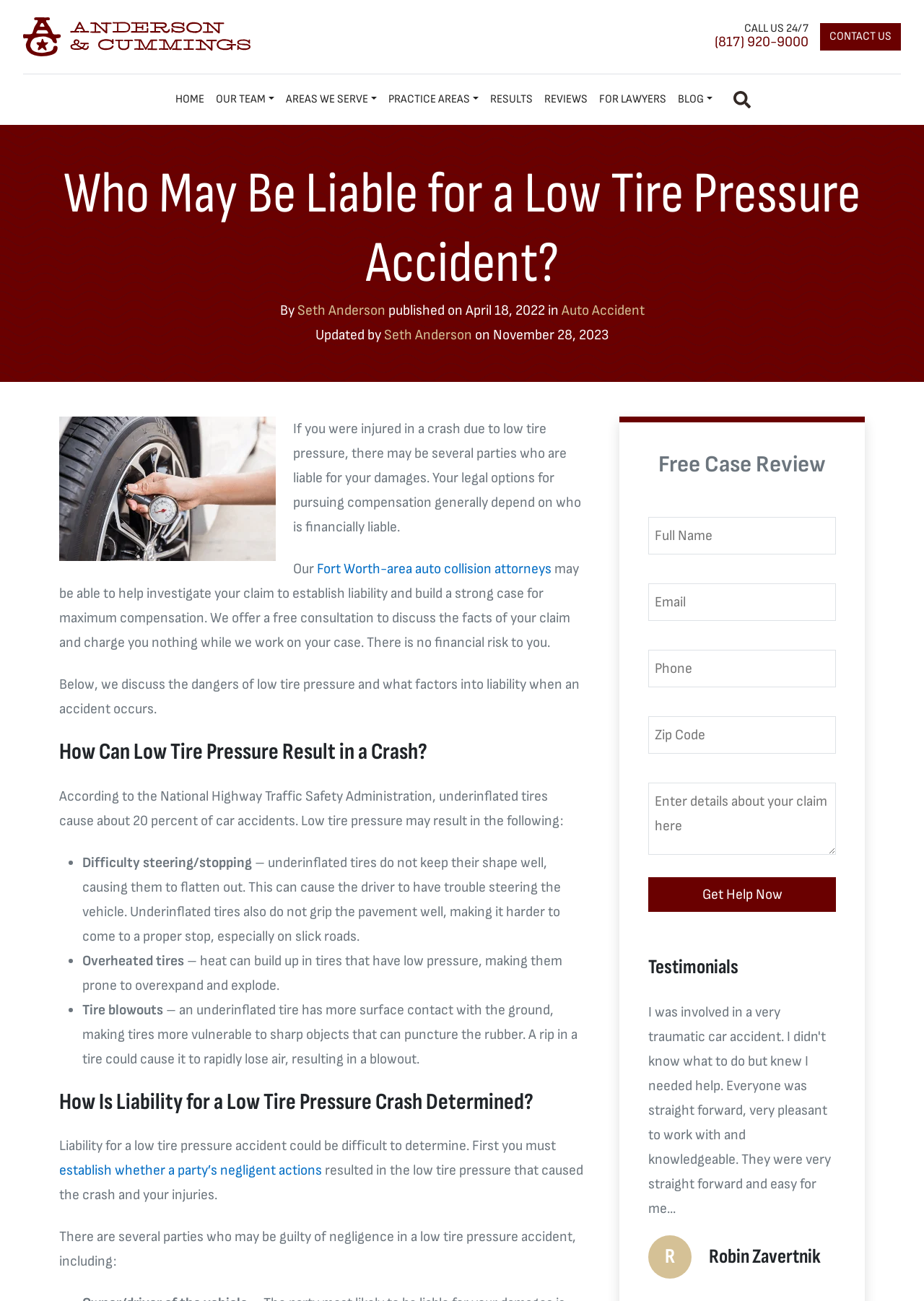What are the consequences of low tire pressure?
Based on the visual information, provide a detailed and comprehensive answer.

The webpage states that low tire pressure may result in difficulty steering/stopping, overheated tires, and tire blowouts, which can lead to accidents and injuries.